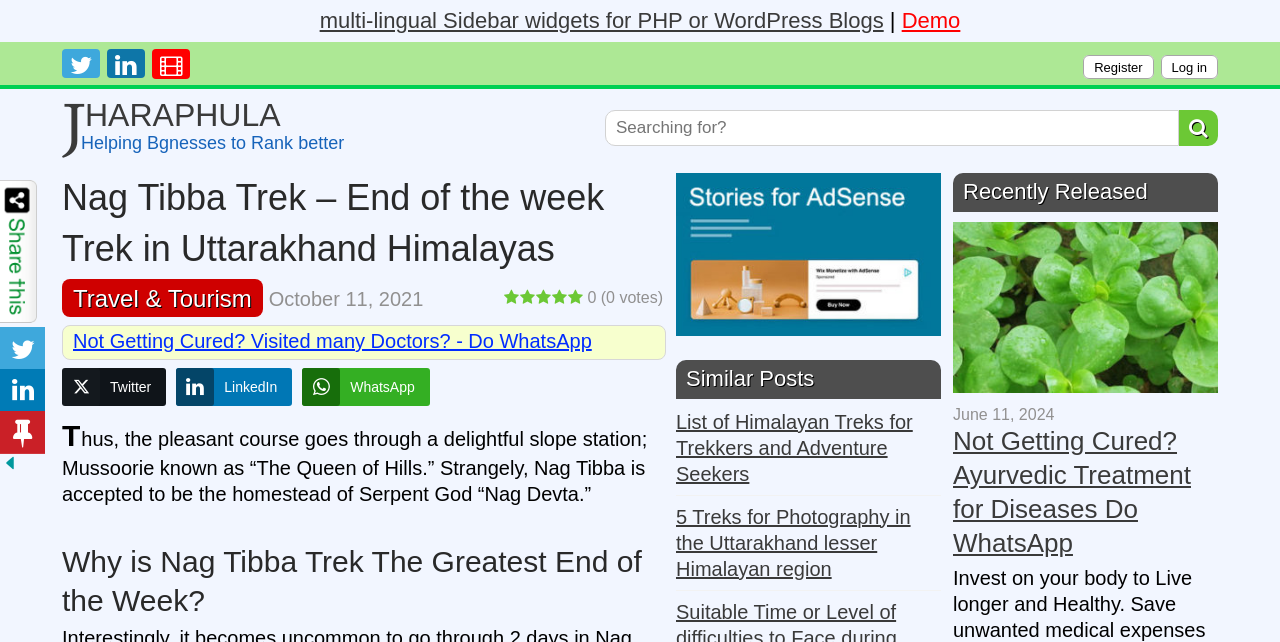Please find and generate the text of the main heading on the webpage.

Nag Tibba Trek – End of the week Trek in Uttarakhand Himalayas